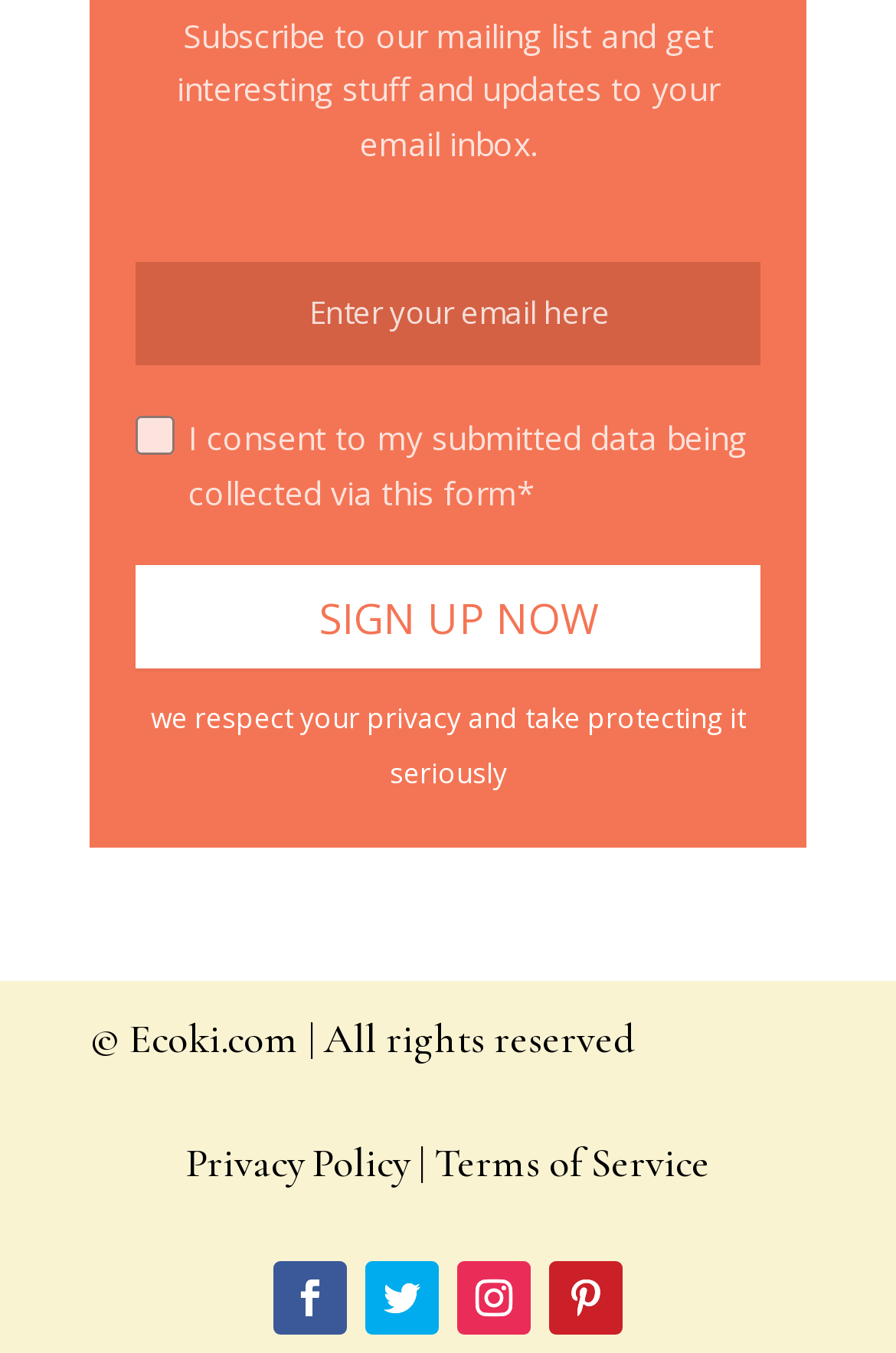Using the element description: "click on this link", determine the bounding box coordinates. The coordinates should be in the format [left, top, right, bottom], with values between 0 and 1.

None